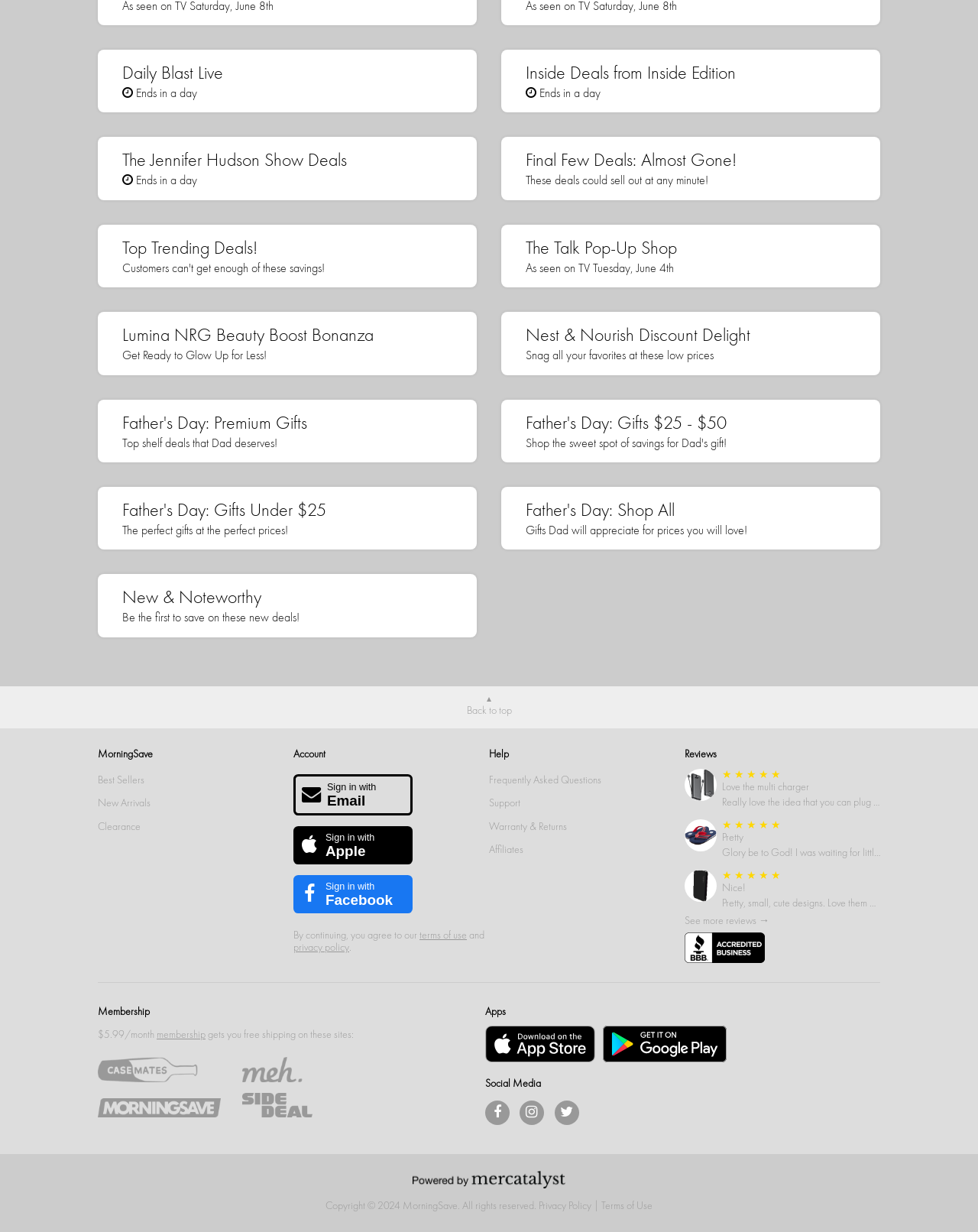Please determine the bounding box coordinates of the area that needs to be clicked to complete this task: 'View Father's Day: Premium Gifts'. The coordinates must be four float numbers between 0 and 1, formatted as [left, top, right, bottom].

[0.1, 0.324, 0.488, 0.375]